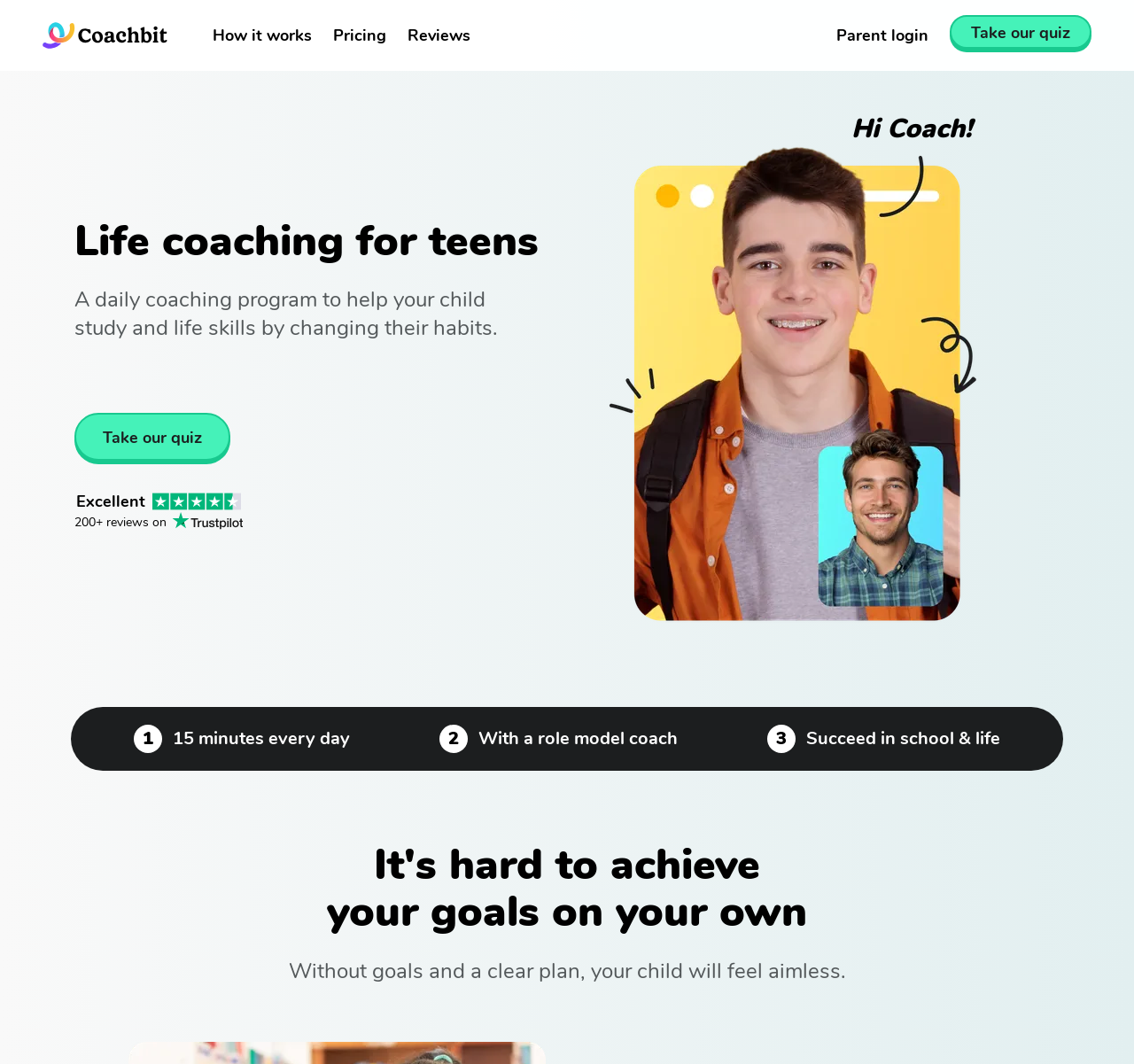Please locate the bounding box coordinates of the region I need to click to follow this instruction: "Go to How it works".

[0.188, 0.02, 0.275, 0.047]